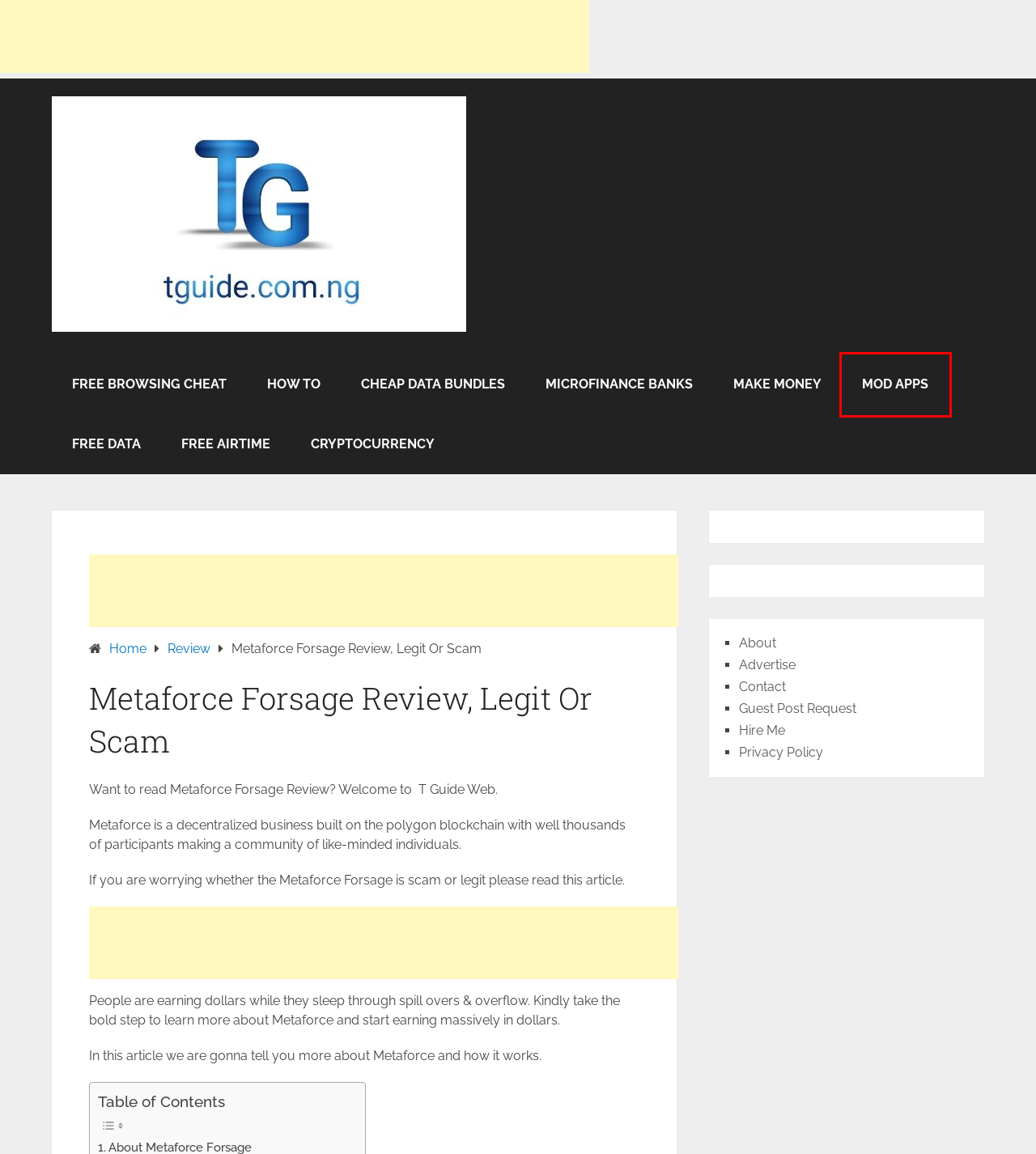Given a webpage screenshot with a red bounding box around a particular element, identify the best description of the new webpage that will appear after clicking on the element inside the red bounding box. Here are the candidates:
A. Privacy Policy T Guide
B. Mod Apps
C. Cheap Data Bundles
D. About T Guide
E. Review
F. How To
G. Make Money
H. Cryptocurrency

B